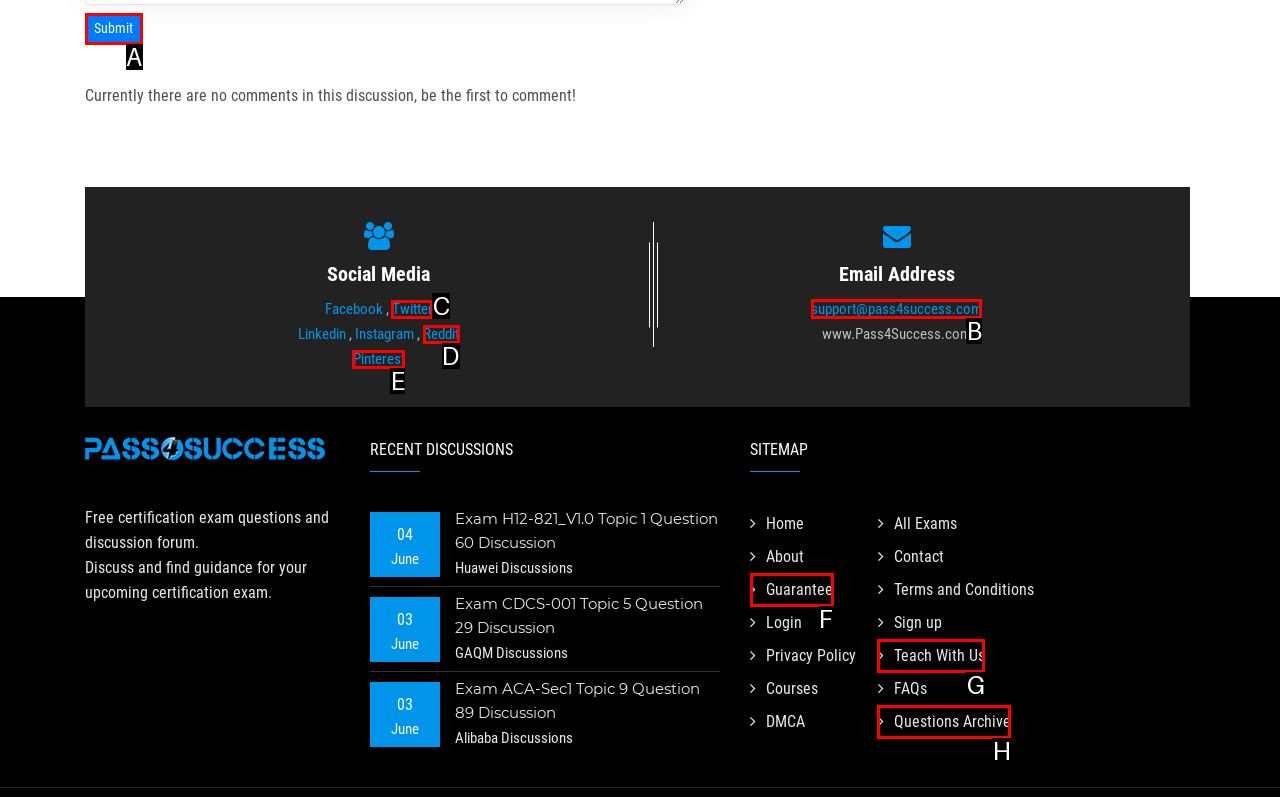Select the HTML element that needs to be clicked to perform the task: Contact support via email. Reply with the letter of the chosen option.

B